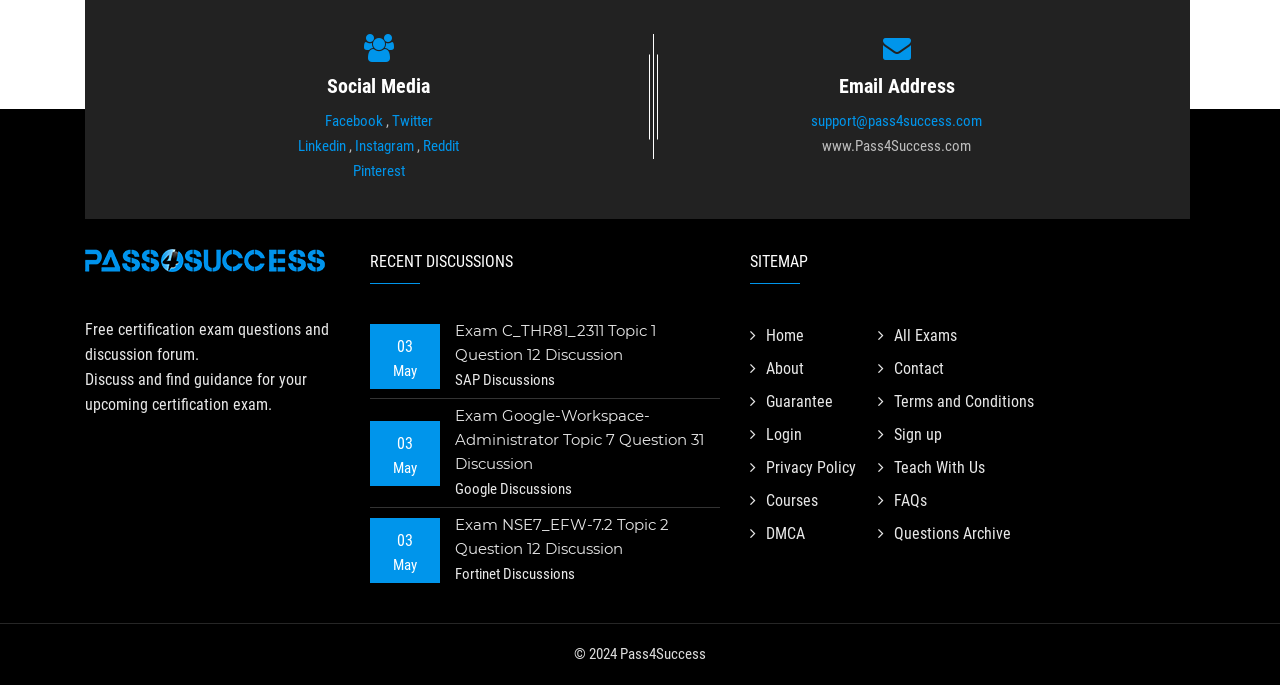What is the website's logo?
From the image, respond with a single word or phrase.

Logo